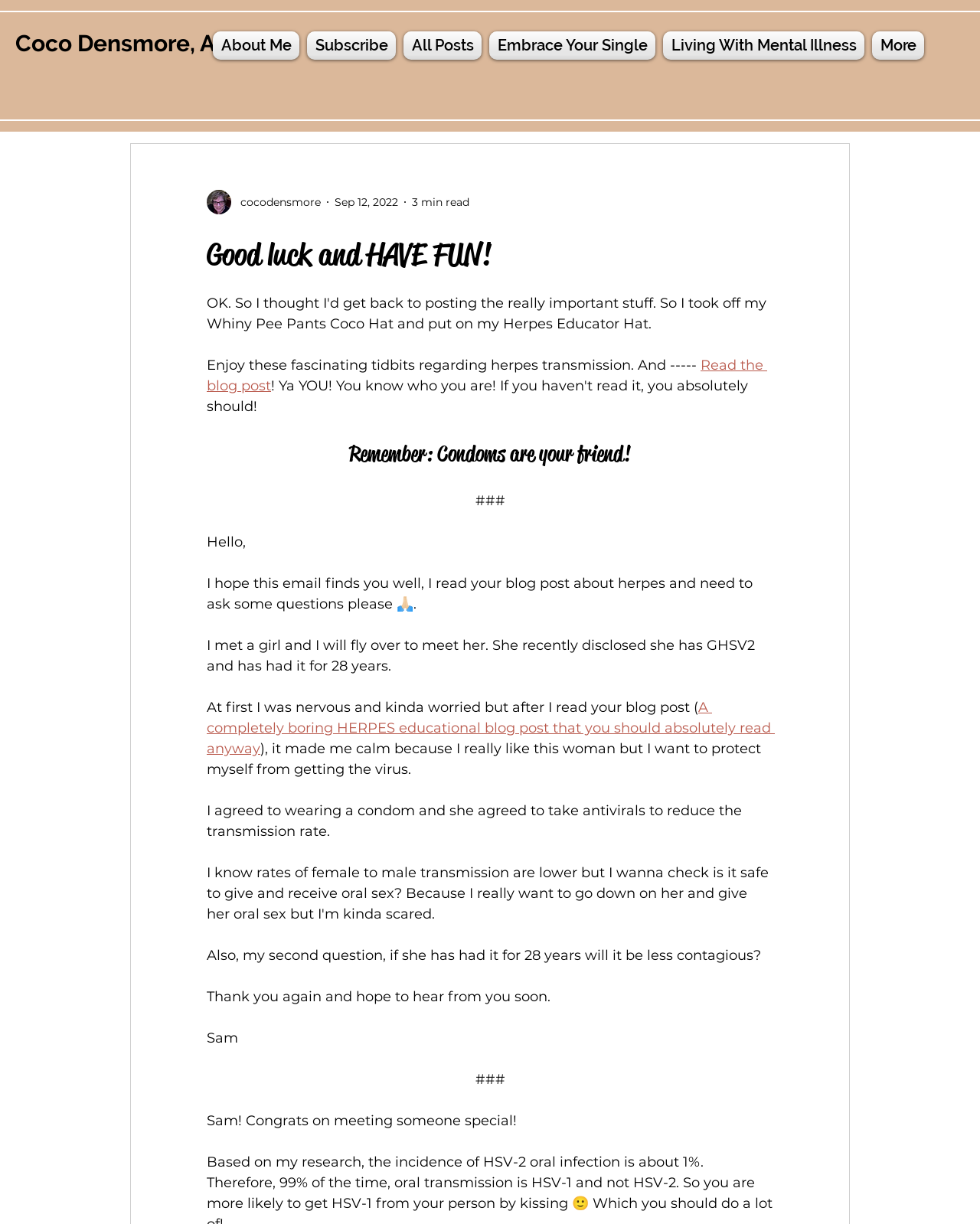Could you provide the bounding box coordinates for the portion of the screen to click to complete this instruction: "Click on the 'A completely boring HERPES educational blog post that you should absolutely read anyway' link"?

[0.211, 0.571, 0.791, 0.619]